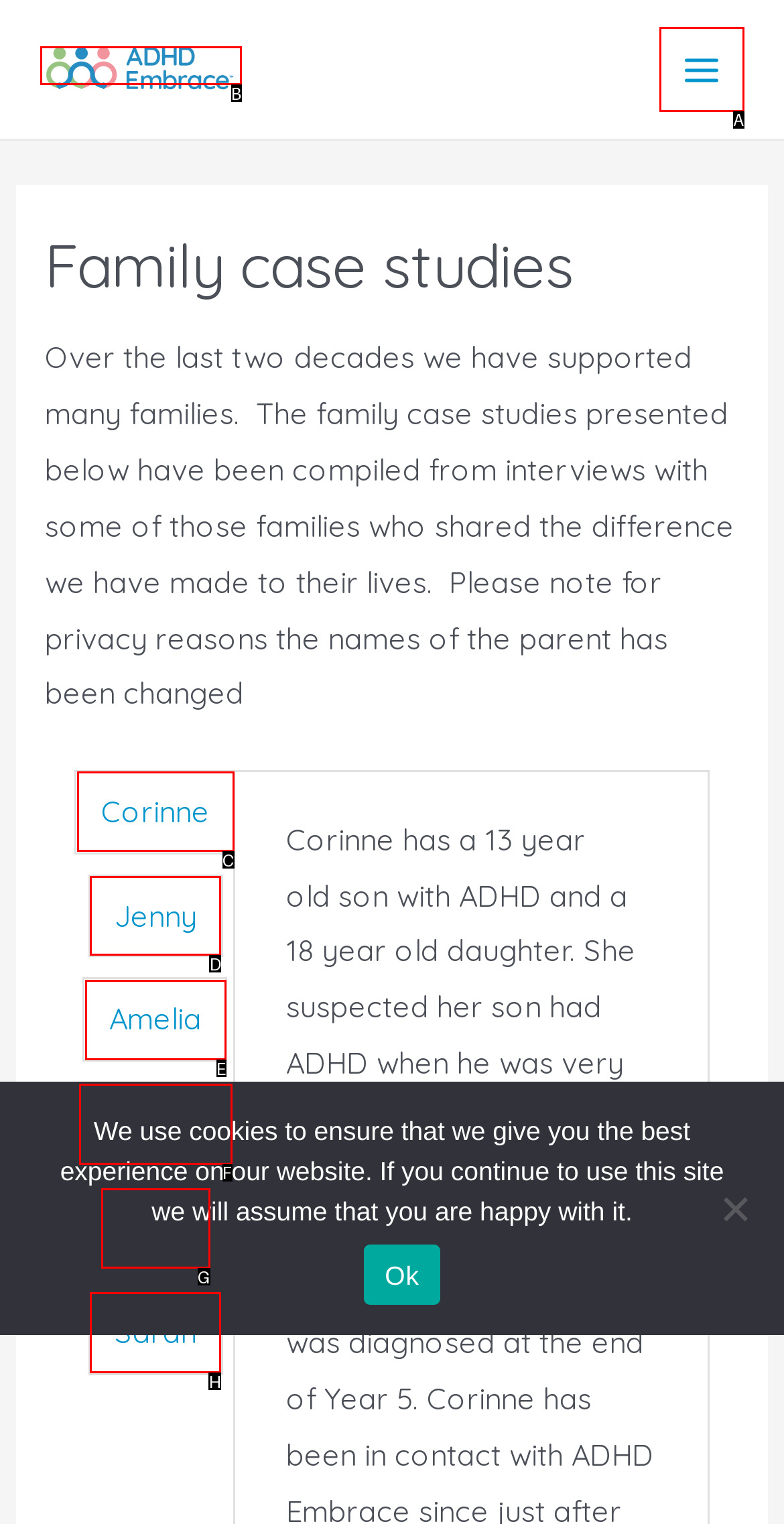From the given options, choose the one to complete the task: View Jenny's story
Indicate the letter of the correct option.

D